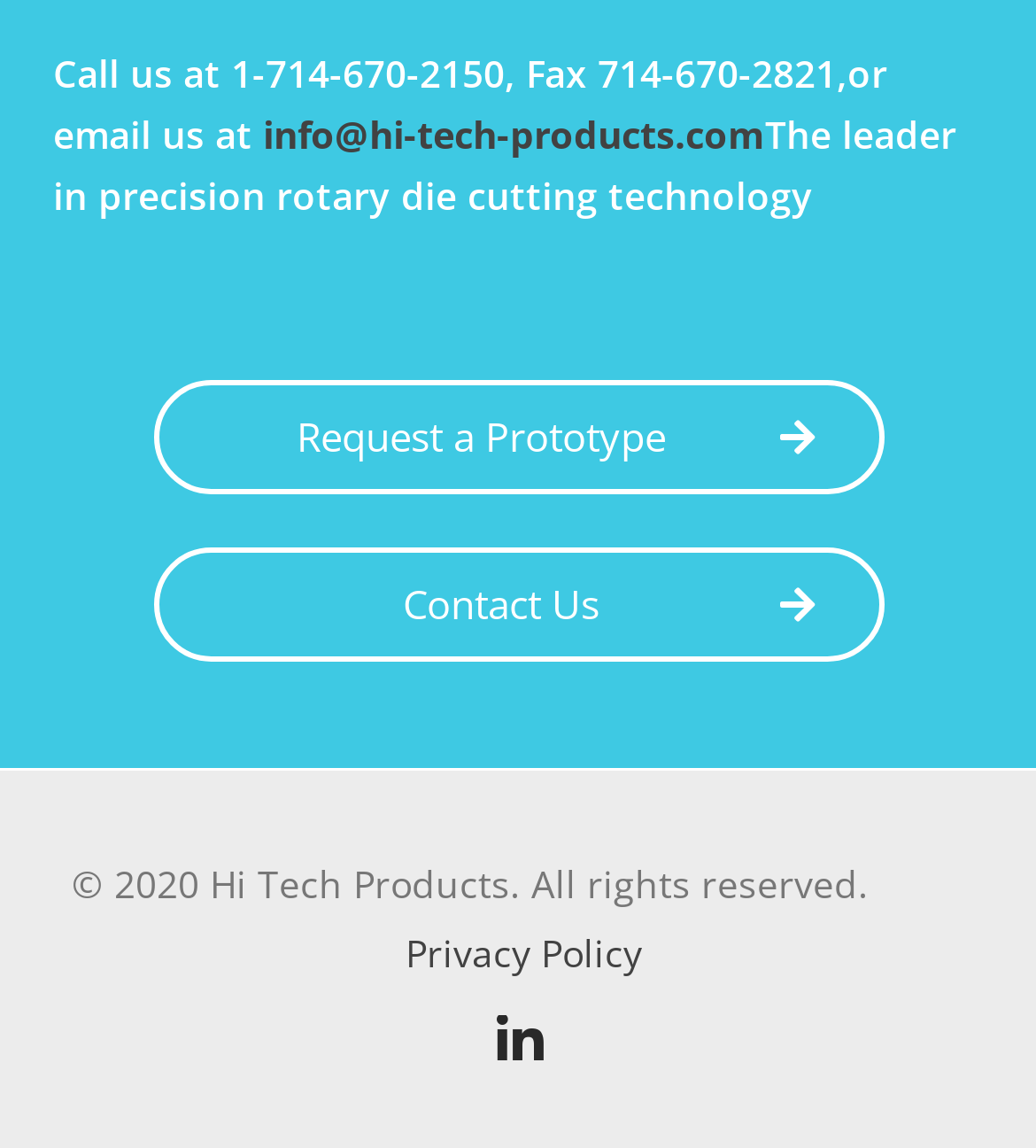What is the purpose of the 'Request a Prototype' button? Using the information from the screenshot, answer with a single word or phrase.

To request a prototype